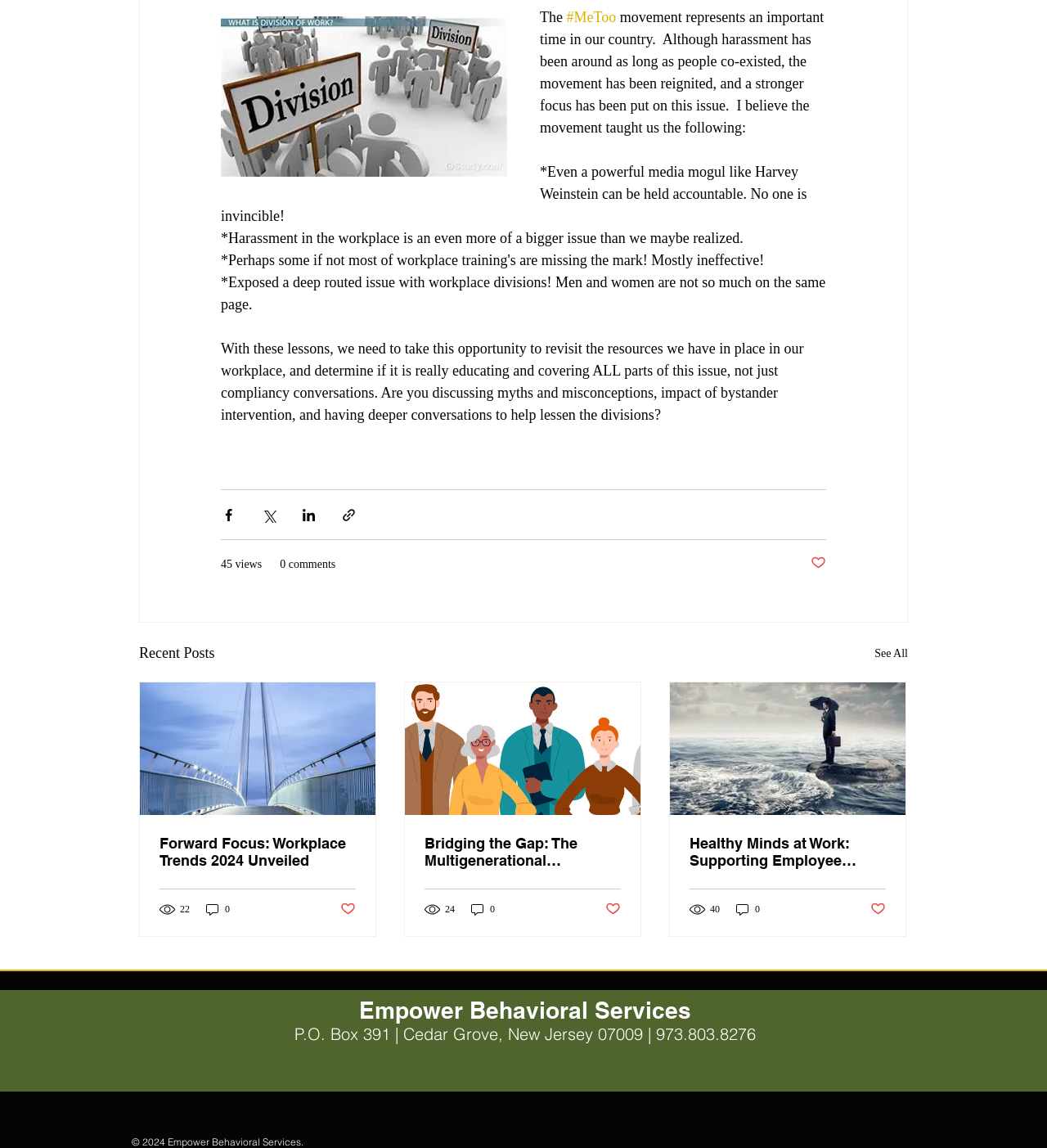Using the description: "Conferences", determine the UI element's bounding box coordinates. Ensure the coordinates are in the format of four float numbers between 0 and 1, i.e., [left, top, right, bottom].

None